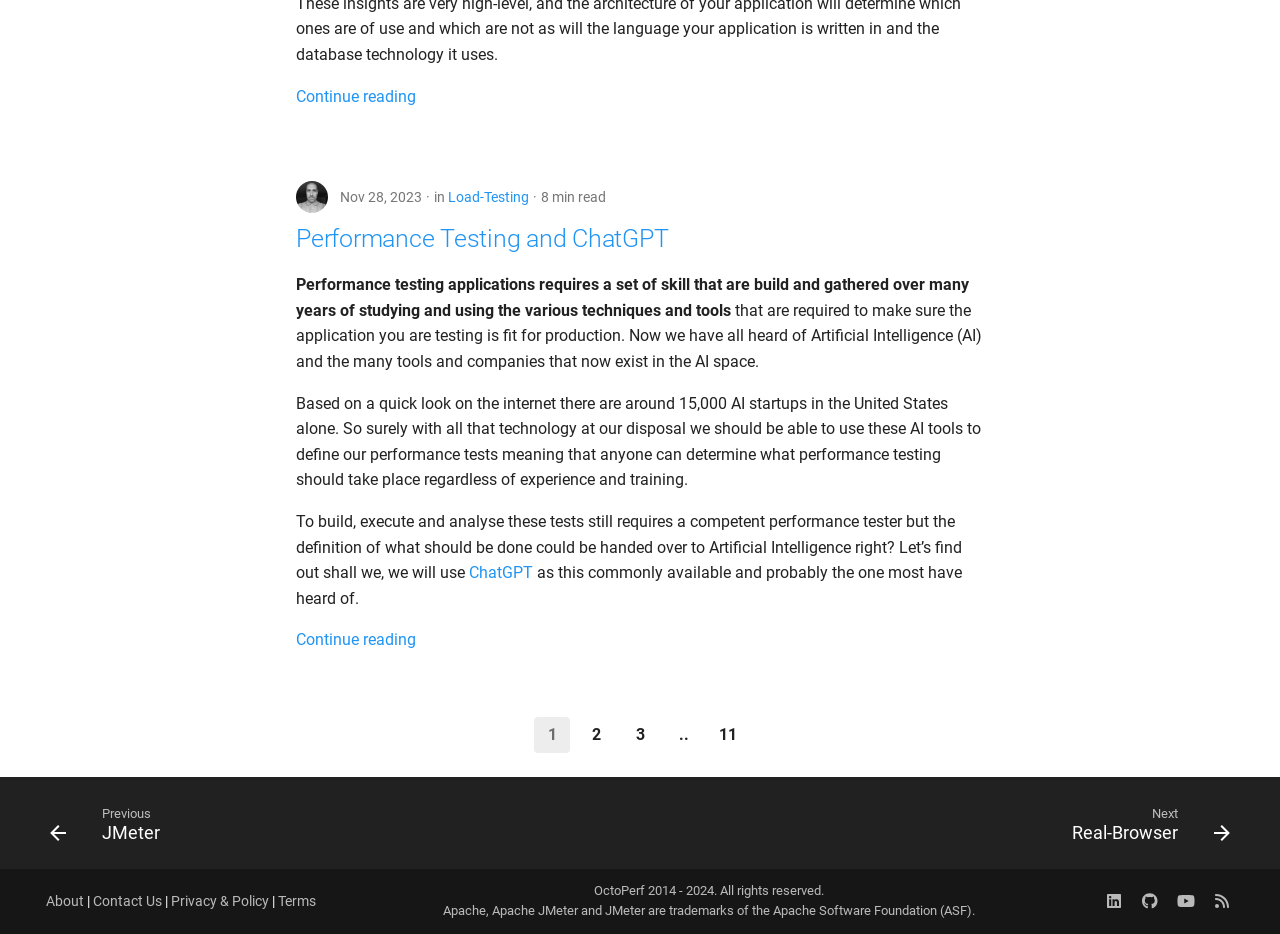Show the bounding box coordinates of the region that should be clicked to follow the instruction: "Go to the next page."

[0.815, 0.858, 0.973, 0.917]